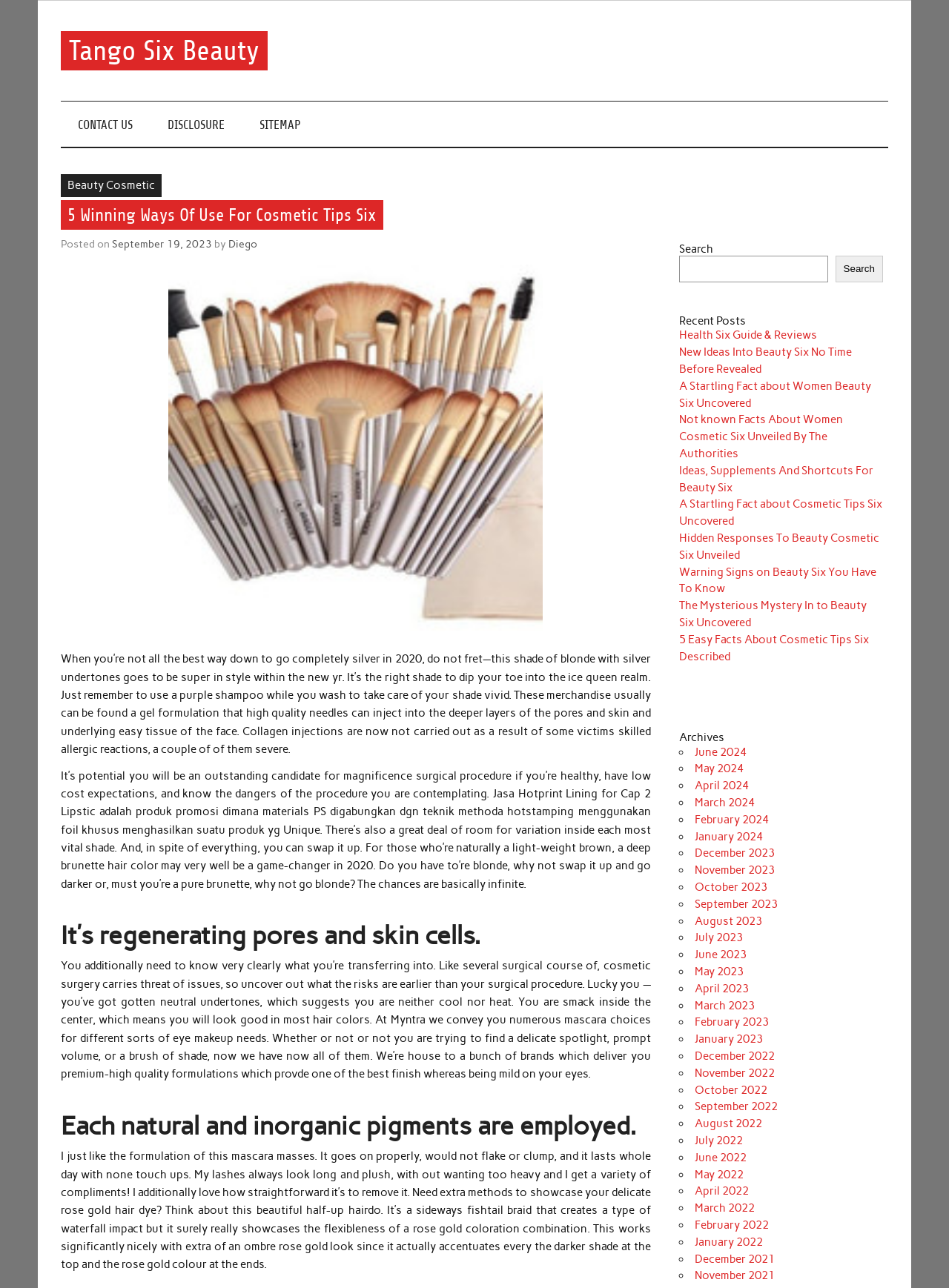Please identify the bounding box coordinates of the clickable element to fulfill the following instruction: "View archives". The coordinates should be four float numbers between 0 and 1, i.e., [left, top, right, bottom].

[0.715, 0.569, 0.93, 0.577]